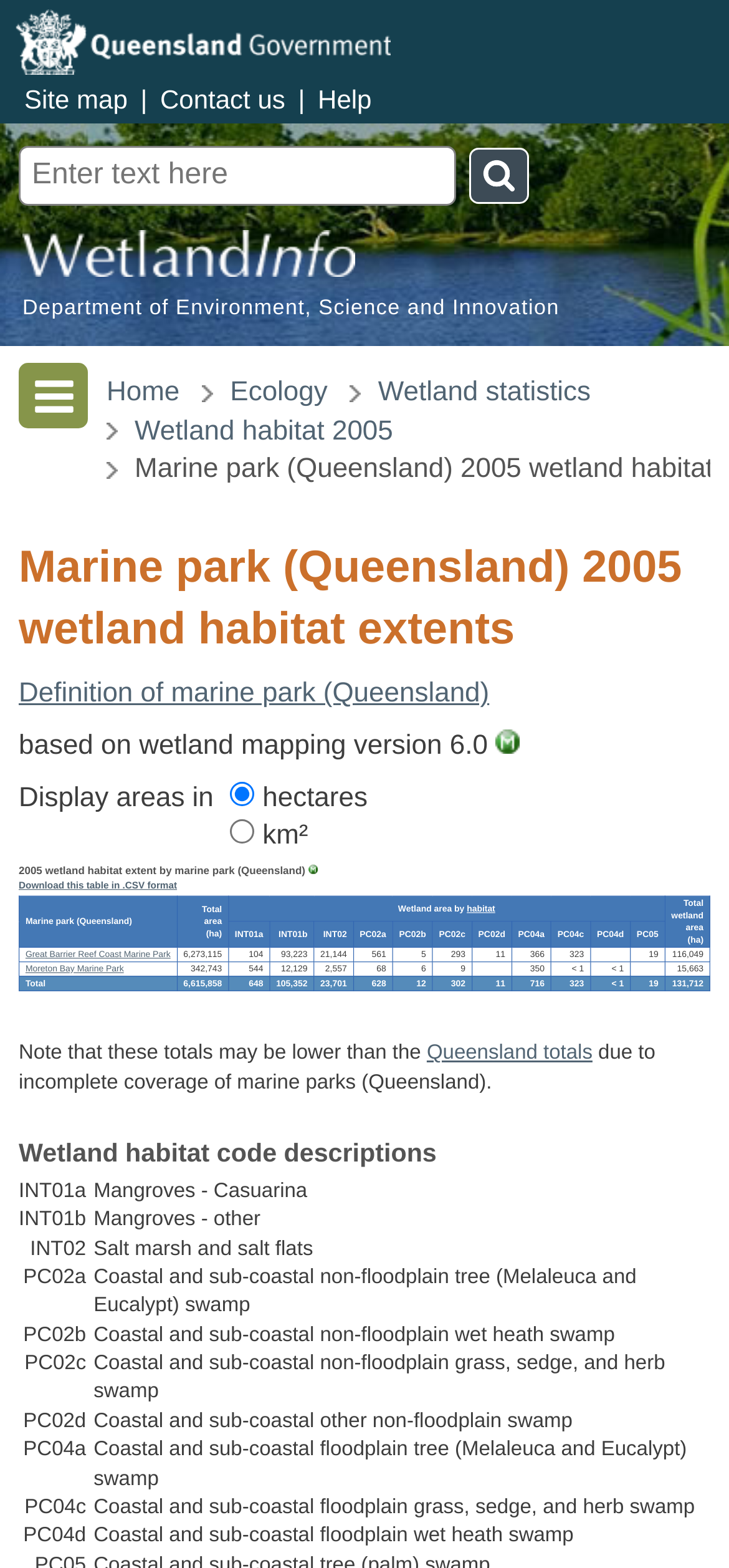Determine the bounding box coordinates for the HTML element mentioned in the following description: "Help". The coordinates should be a list of four floats ranging from 0 to 1, represented as [left, top, right, bottom].

[0.436, 0.054, 0.51, 0.073]